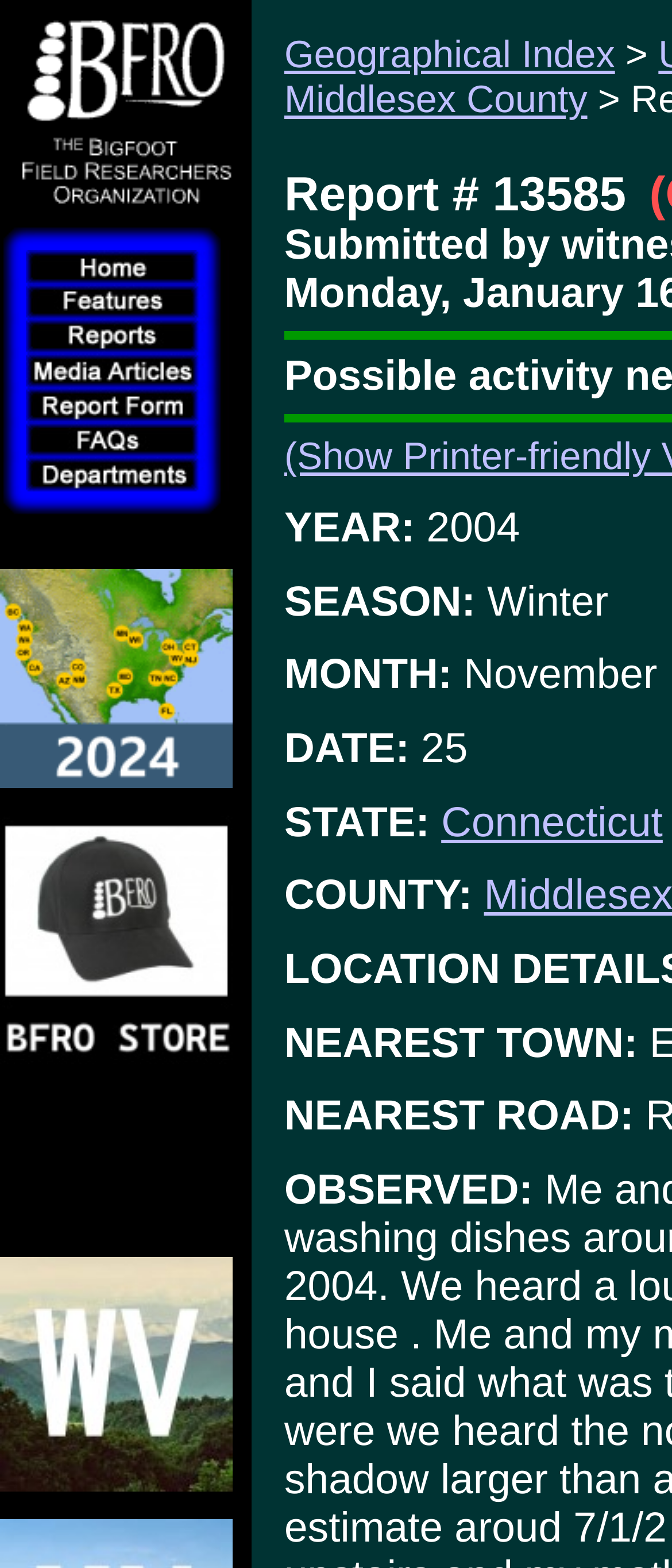Please find the bounding box coordinates of the element that you should click to achieve the following instruction: "View report details for Report # 13585". The coordinates should be presented as four float numbers between 0 and 1: [left, top, right, bottom].

[0.423, 0.107, 0.932, 0.141]